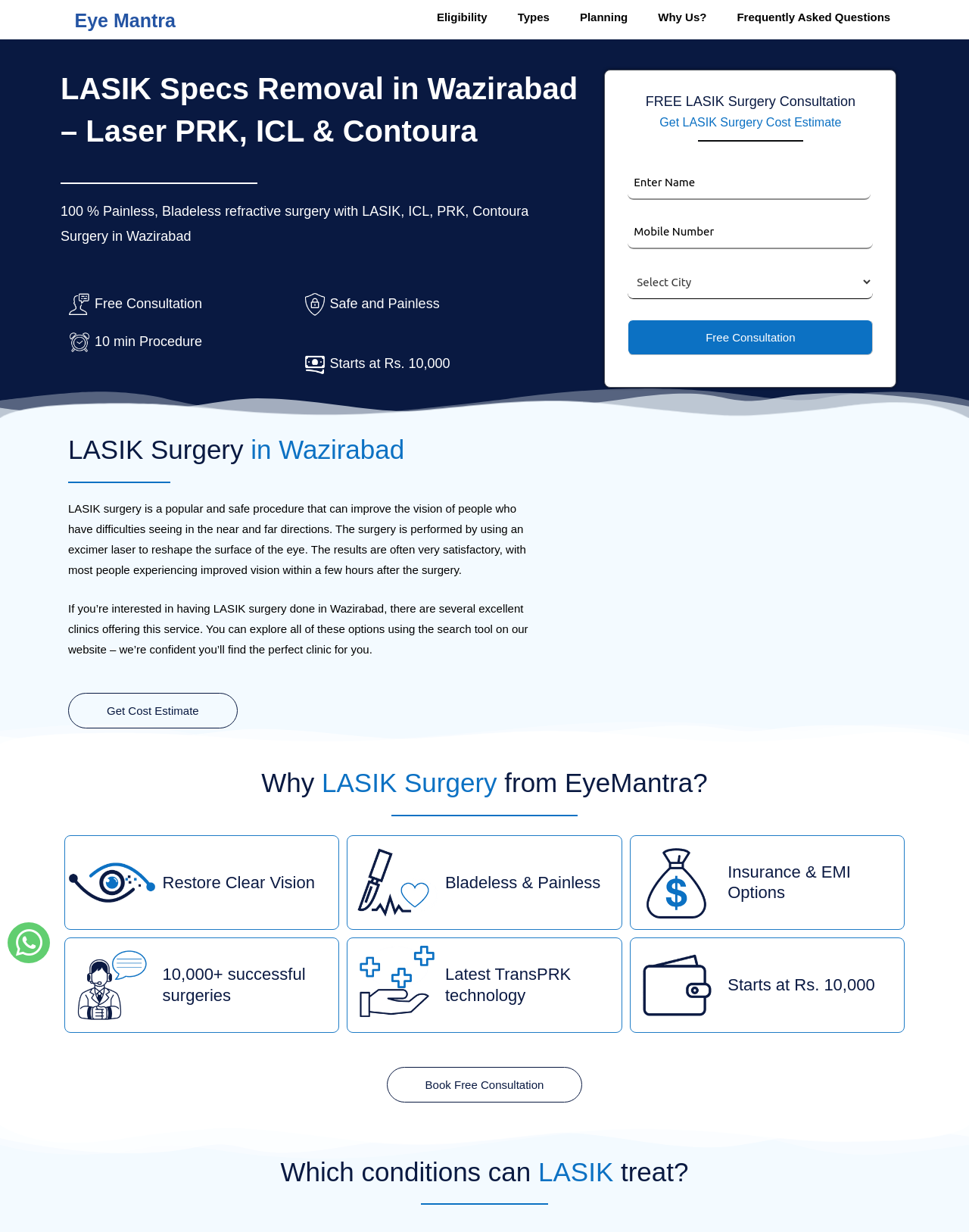Identify the bounding box coordinates for the UI element described as follows: "parent_node: First name="input_1.3" placeholder="Enter Name"". Ensure the coordinates are four float numbers between 0 and 1, formatted as [left, top, right, bottom].

[0.648, 0.135, 0.899, 0.162]